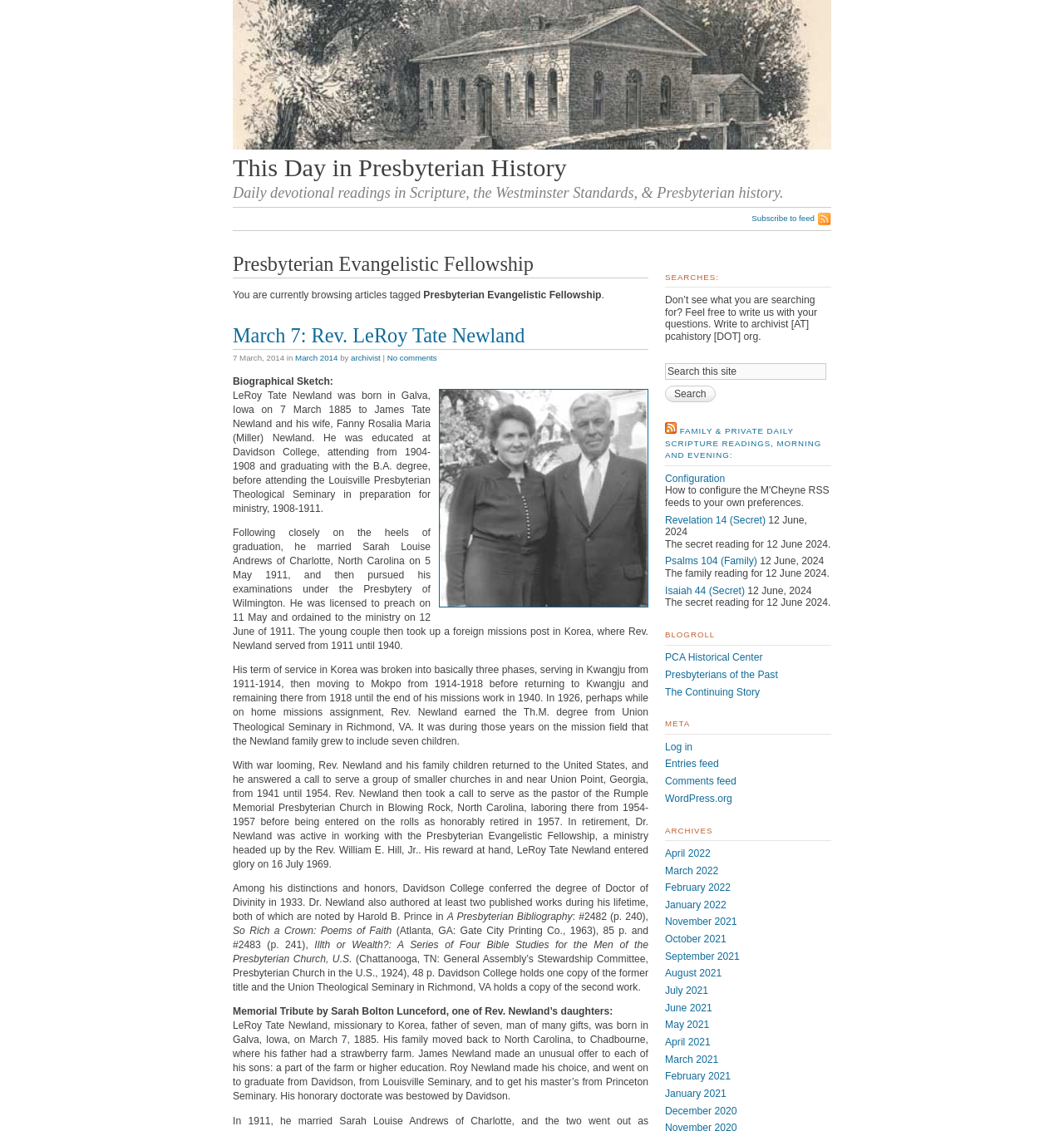Please specify the bounding box coordinates of the region to click in order to perform the following instruction: "Subscribe to feed".

[0.707, 0.188, 0.781, 0.2]